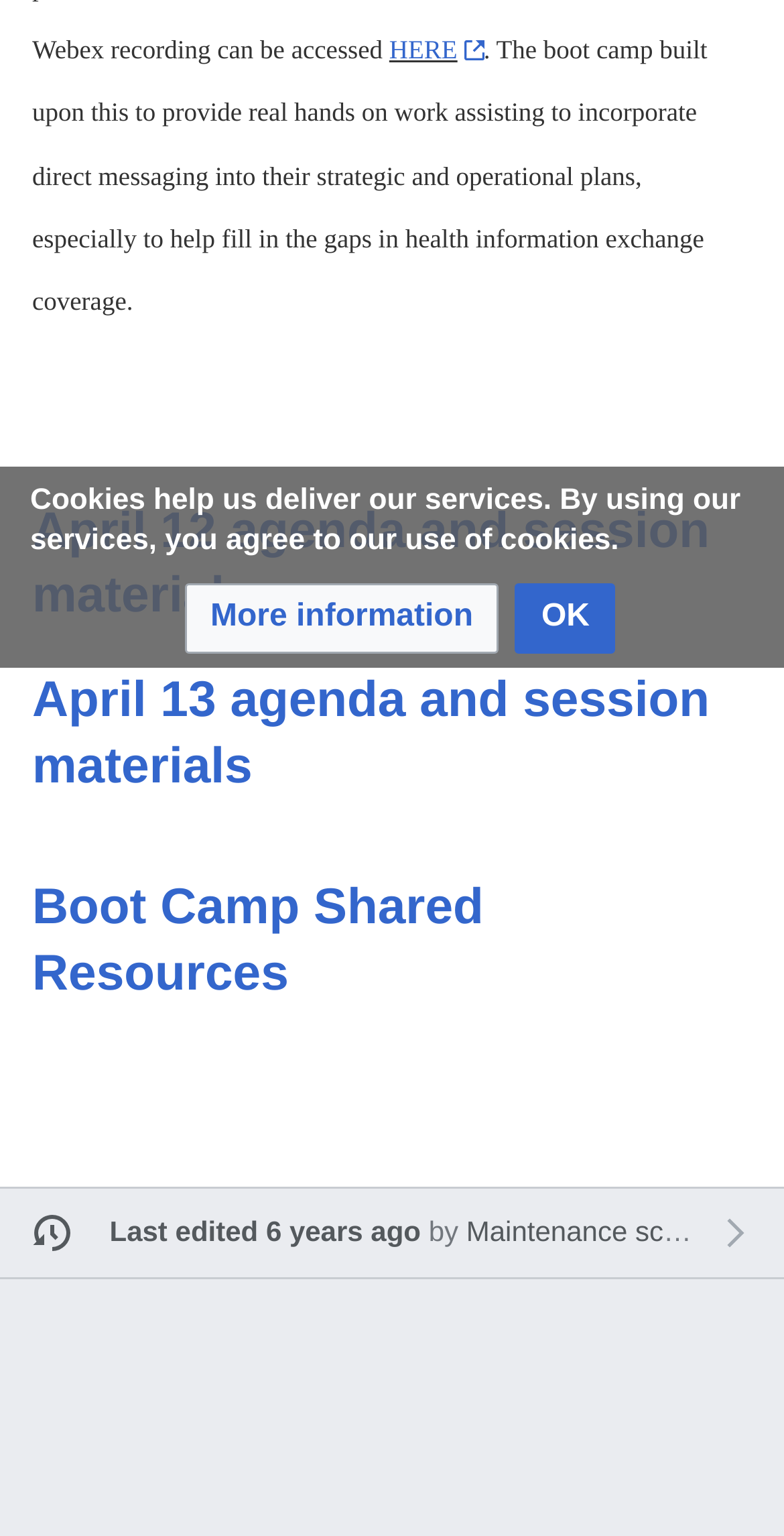Bounding box coordinates are to be given in the format (top-left x, top-left y, bottom-right x, bottom-right y). All values must be floating point numbers between 0 and 1. Provide the bounding box coordinate for the UI element described as: More information

[0.235, 0.38, 0.637, 0.426]